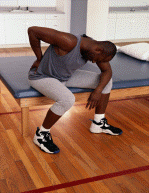Provide an in-depth description of the image you see.

The image portrays a man experiencing discomfort in his lower back while seated on a bench in what appears to be a rehabilitation or therapy setting. He is dressed in a sleeveless gray shirt and light gray athletic shorts, with black and white sneakers. The posture indicates he is leaning forward, possibly in reaction to pain or tension in his back. In the background, there is a padded surface and a pillow, suggesting a focus on recovery or treatment for back pain. This visual is particularly relevant in discussing issues surrounding back pain, as highlighted by the Kraus Back and Neck Institute, which specializes in both non-surgical and surgical treatment options for such conditions.